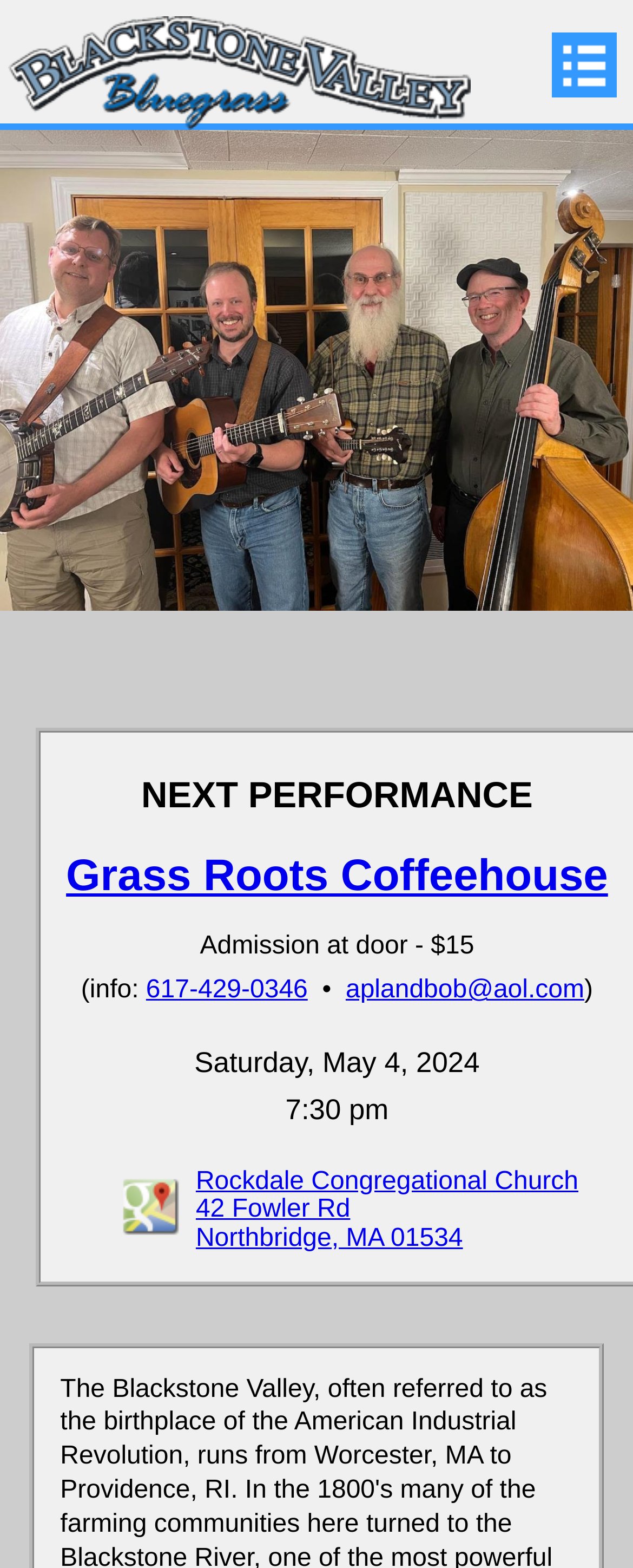What is the email address for more information?
Please respond to the question with a detailed and thorough explanation.

The email address for more information is mentioned in the link element with bounding box coordinates [0.546, 0.623, 0.923, 0.64], which contains the text 'aplandbob@aol.com'.